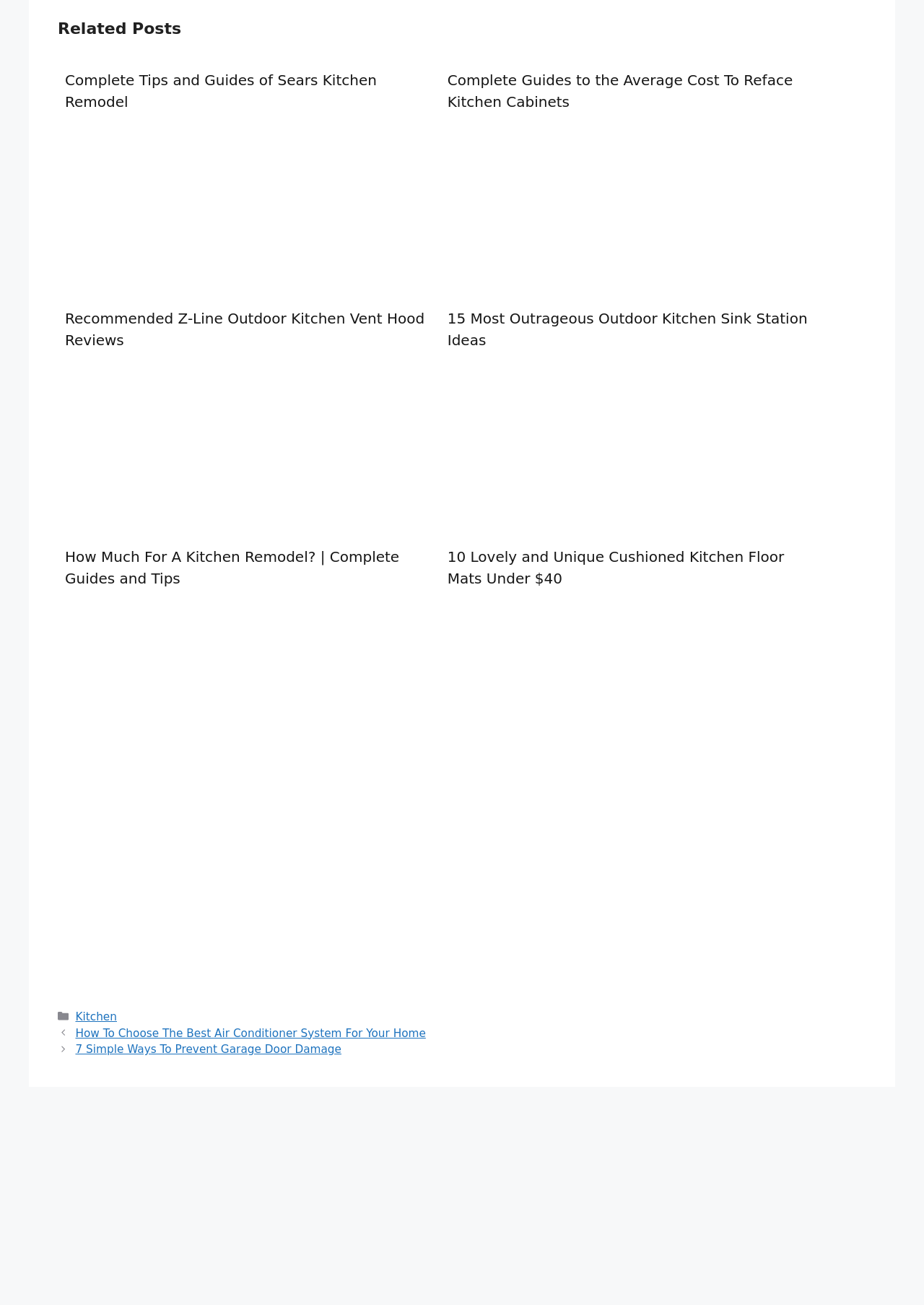Locate the bounding box coordinates of the clickable region to complete the following instruction: "Click the 'THE AREA' link."

None